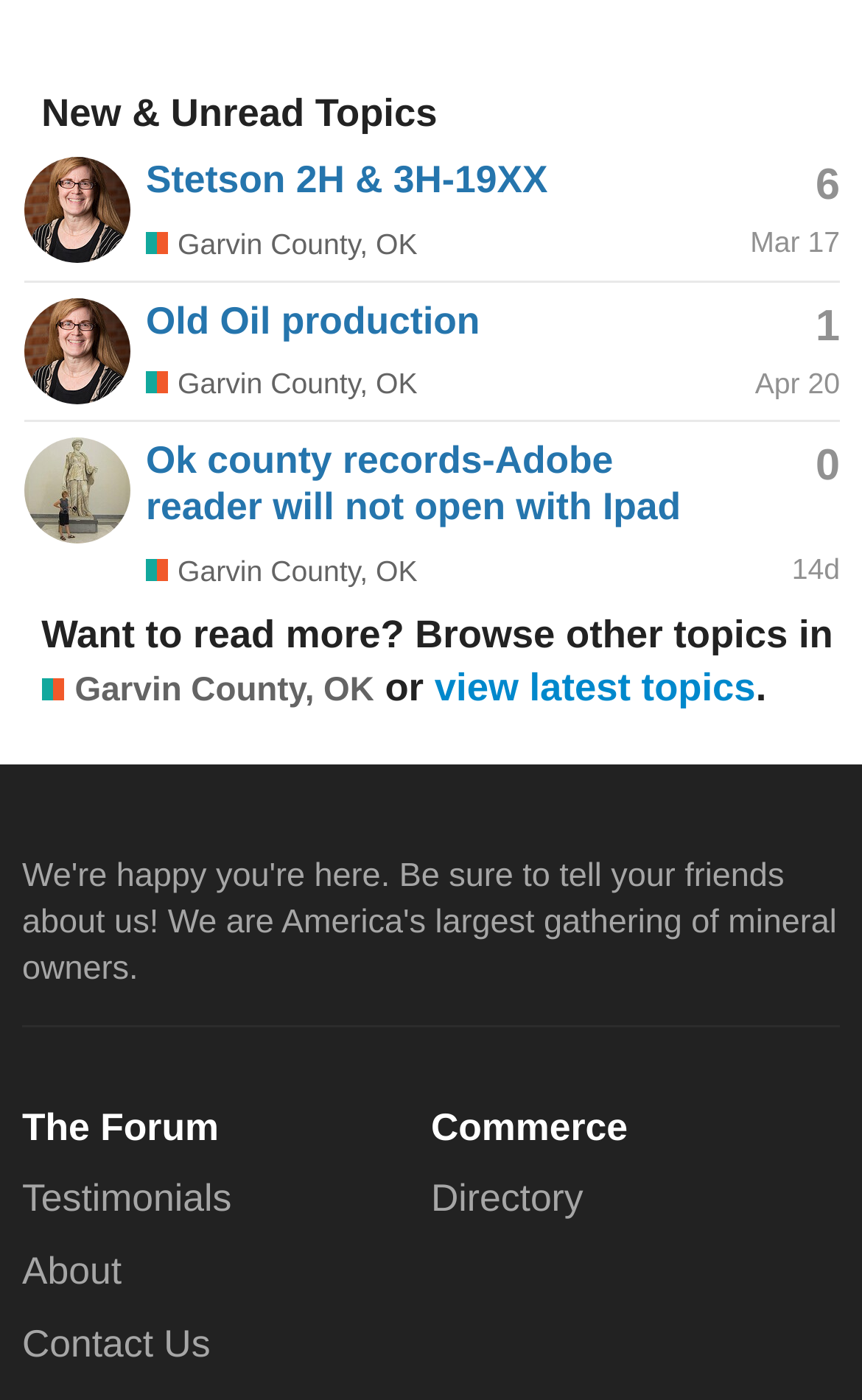Determine the bounding box coordinates of the clickable area required to perform the following instruction: "View topic Stetson 2H & 3H-19XX". The coordinates should be represented as four float numbers between 0 and 1: [left, top, right, bottom].

[0.169, 0.112, 0.635, 0.143]